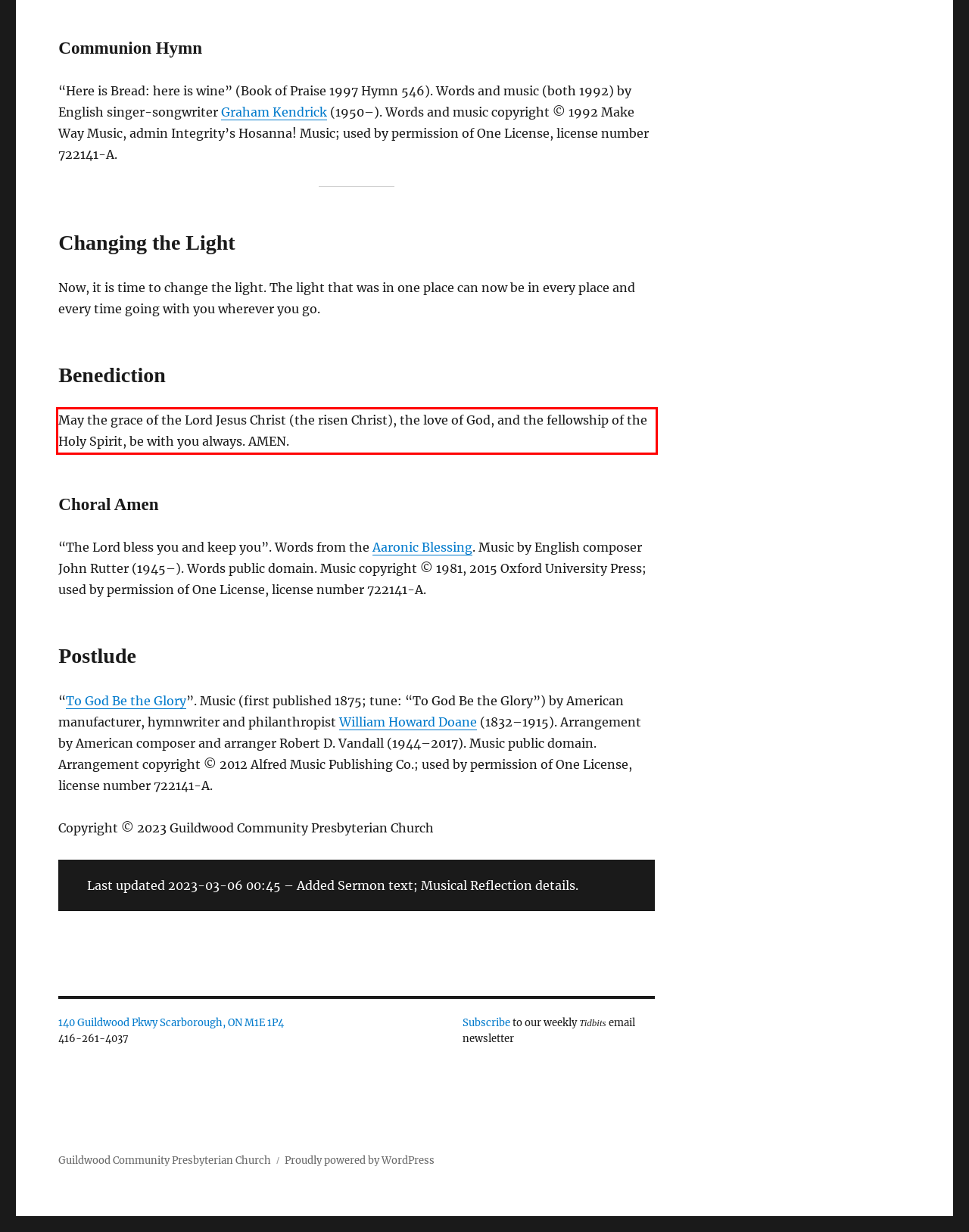Given a screenshot of a webpage with a red bounding box, please identify and retrieve the text inside the red rectangle.

May the grace of the Lord Jesus Christ (the risen Christ), the love of God, and the fellowship of the Holy Spirit, be with you always. AMEN.